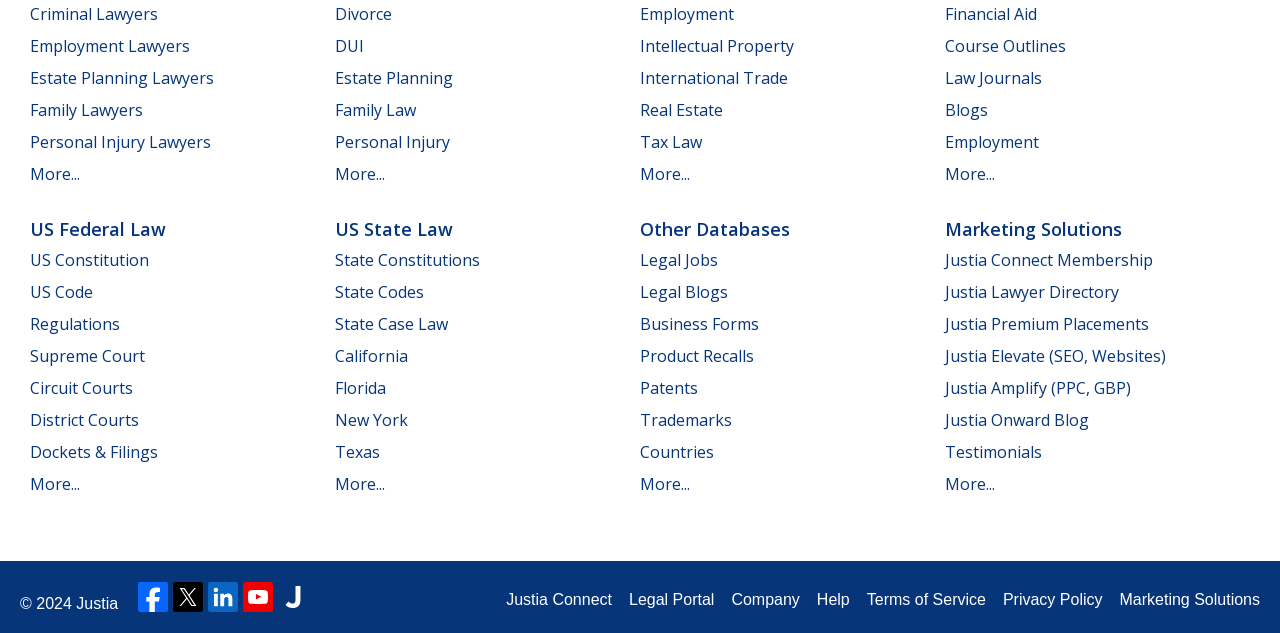Please specify the bounding box coordinates of the element that should be clicked to execute the given instruction: 'Click on Criminal Lawyers'. Ensure the coordinates are four float numbers between 0 and 1, expressed as [left, top, right, bottom].

[0.023, 0.004, 0.123, 0.039]